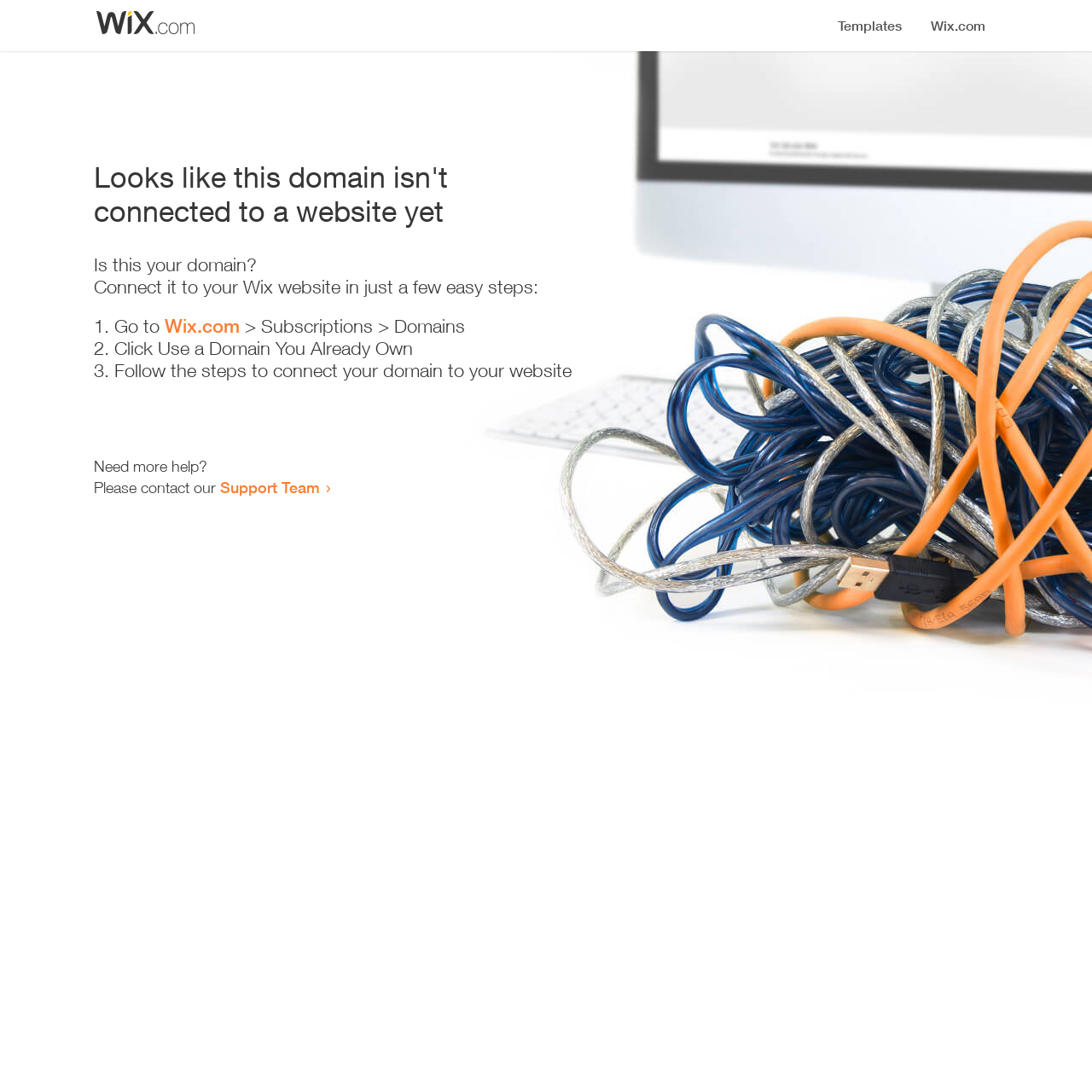Please provide a detailed answer to the question below by examining the image:
Where can I get more help?

The webpage provides a link to the 'Support Team' where I can get more help, as stated in the text 'Need more help? Please contact our Support Team'.